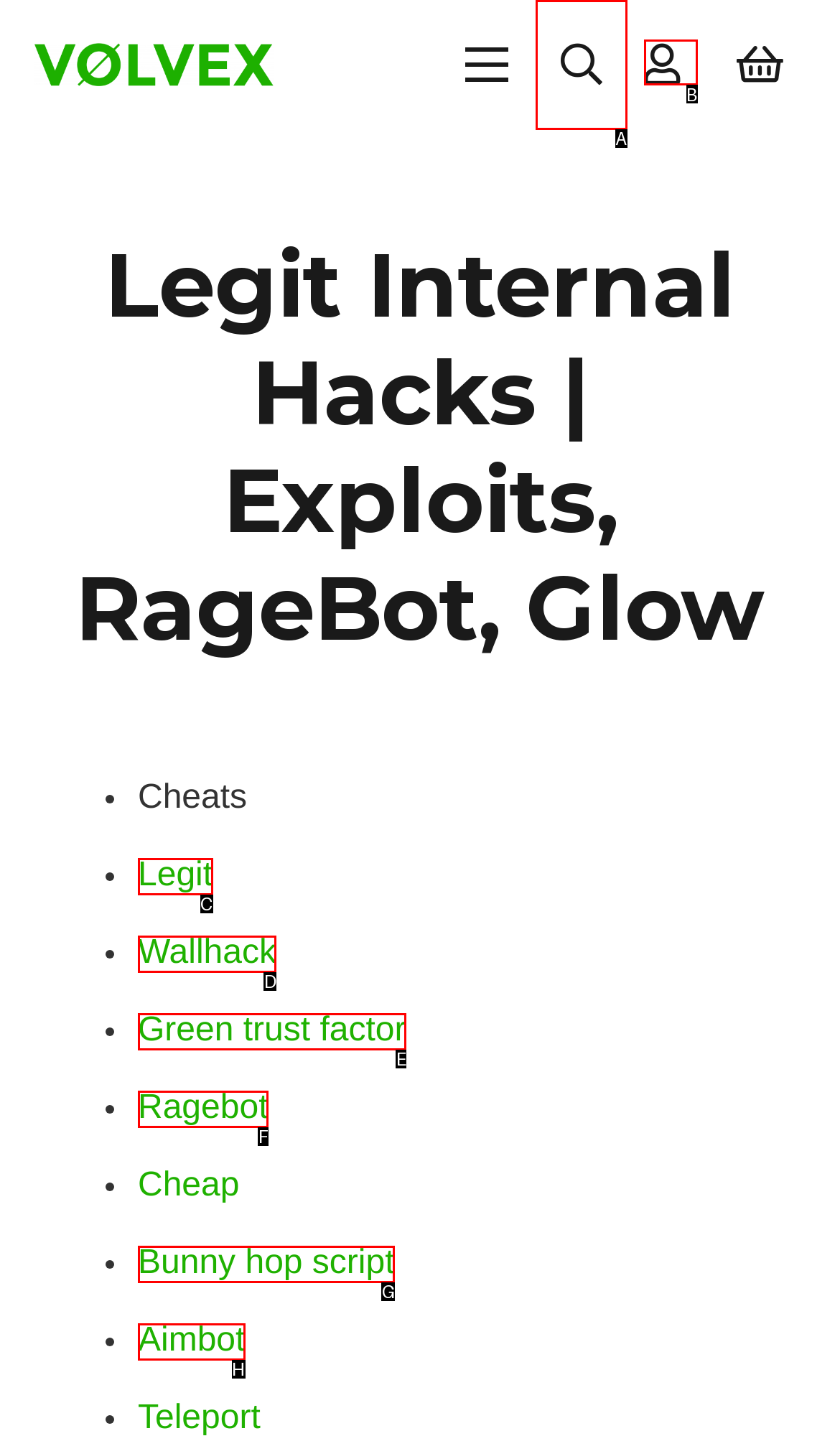Identify the HTML element that corresponds to the following description: Bunny hop script Provide the letter of the best matching option.

G